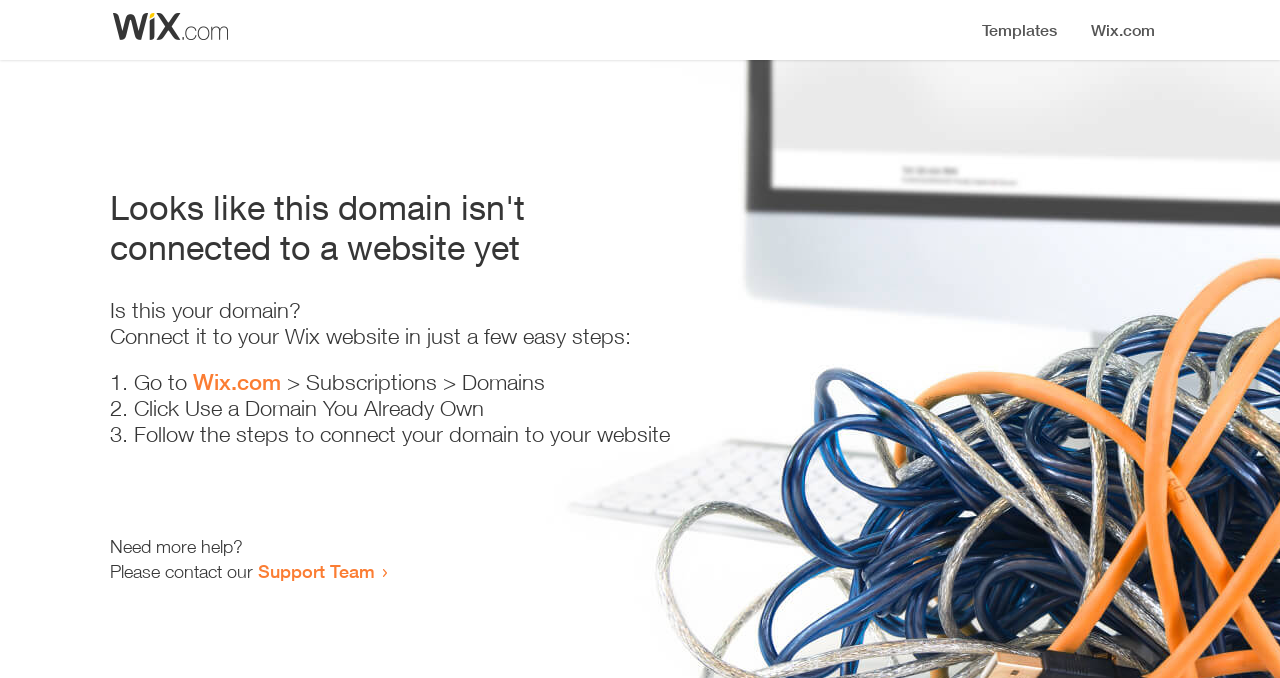Given the element description: "Got it!", predict the bounding box coordinates of this UI element. The coordinates must be four float numbers between 0 and 1, given as [left, top, right, bottom].

None